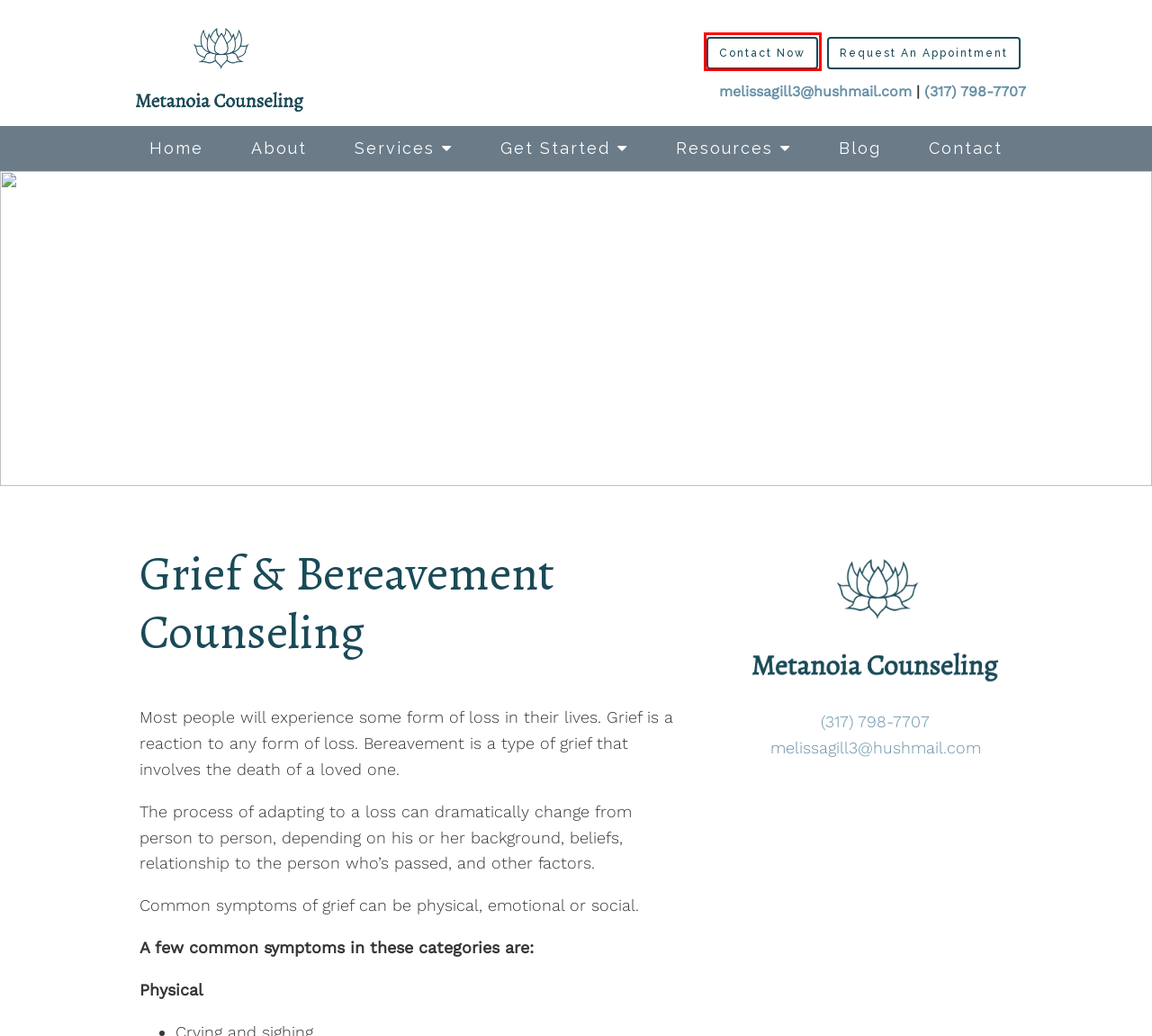Take a look at the provided webpage screenshot featuring a red bounding box around an element. Select the most appropriate webpage description for the page that loads after clicking on the element inside the red bounding box. Here are the candidates:
A. Counseling for Trauma | Online Individual Therapy Services | Indiana
B. Metanoia Counseling | Perinatal Mood, Trauma & Talk Therapy | Indiana
C. About Melissa Ulewicz | Perinatal Mood, Trauma & Talk Therapy | Indiana
D. Physical Health Links | Online Individual Therapy | Telehealth | Indiana
E. Mental Health Links | Online Individual Therapy | Telehealth | Indiana
F. Appointments for Online Counseling | Individual Therapy | Indiana
G. Telehealth Services | Online Therapy for Women & Men | Indiana
H. Contact Metanoia Counseling | Online Individual Therapy | Indiana

H